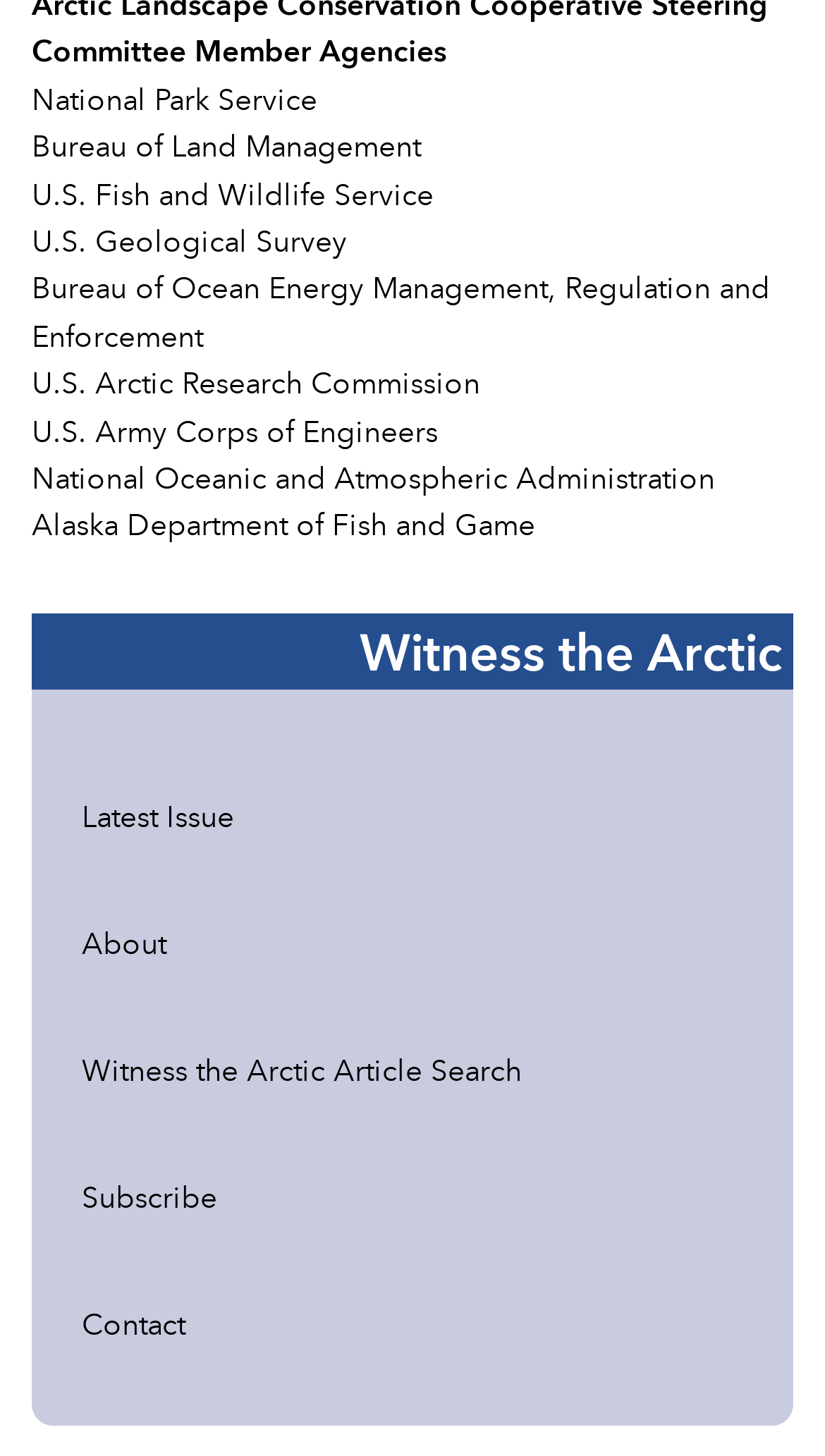What is the name of the latest issue?
Use the screenshot to answer the question with a single word or phrase.

Not specified